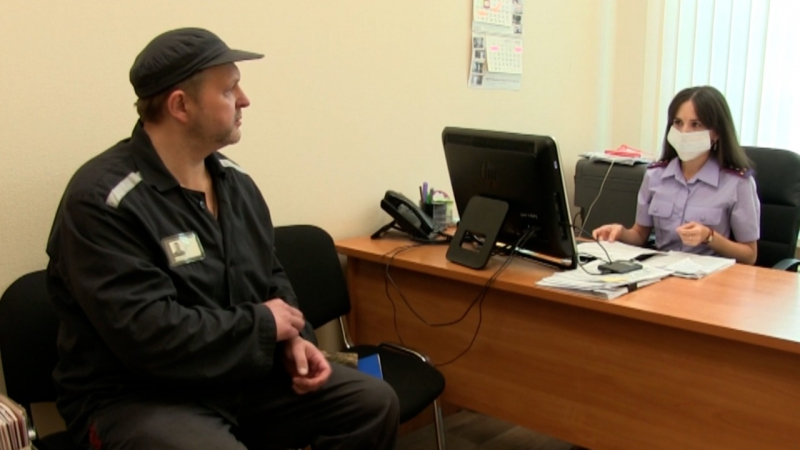What is the woman's uniform color?
Please give a detailed and thorough answer to the question, covering all relevant points.

The woman's uniform color is light purple, as described in the caption. The caption states that the woman is dressed in a light purple uniform and wearing a mask, suggesting a formal or professional attire.